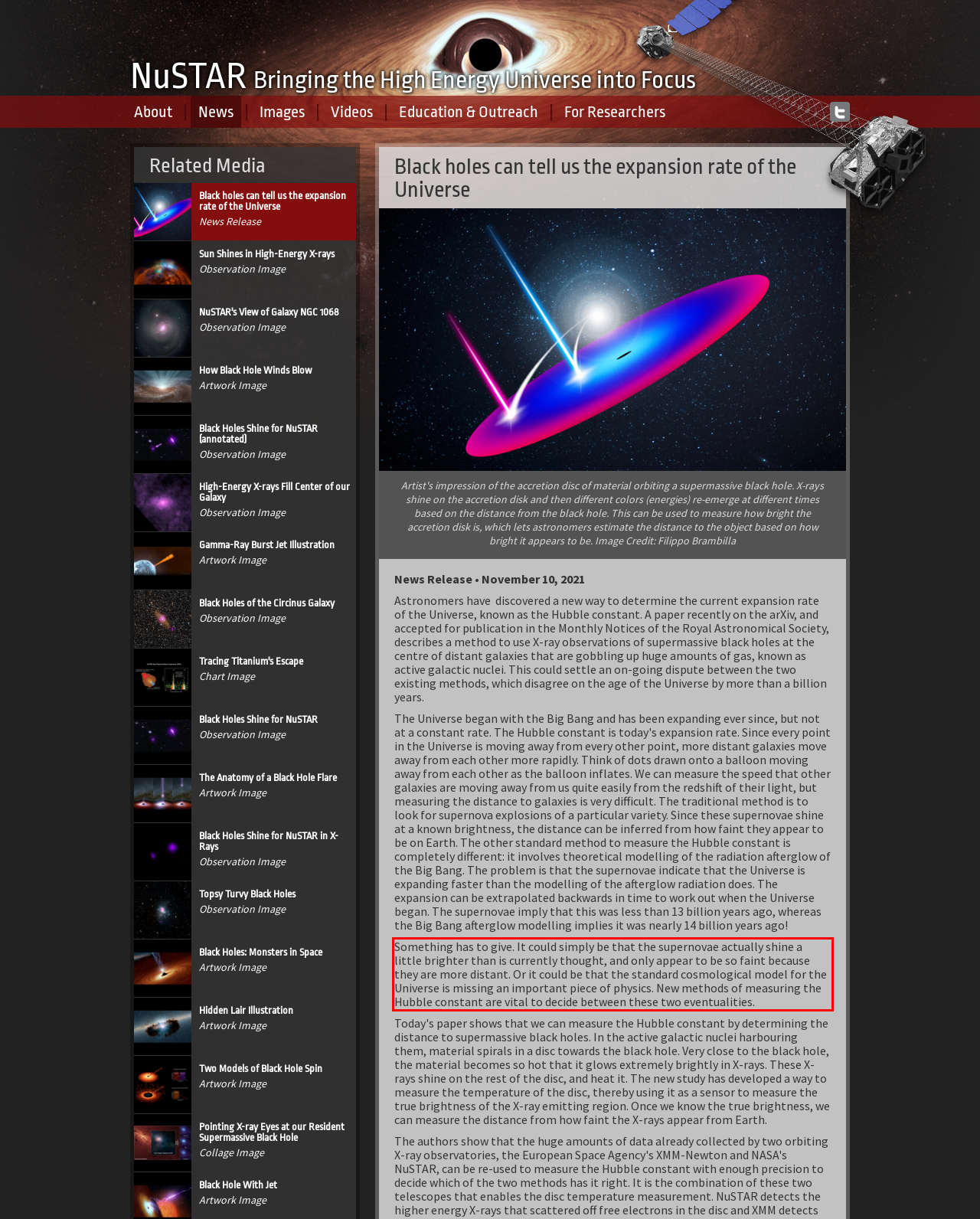In the given screenshot, locate the red bounding box and extract the text content from within it.

Something has to give. It could simply be that the supernovae actually shine a little brighter than is currently thought, and only appear to be so faint because they are more distant. Or it could be that the standard cosmological model for the Universe is missing an important piece of physics. New methods of measuring the Hubble constant are vital to decide between these two eventualities.